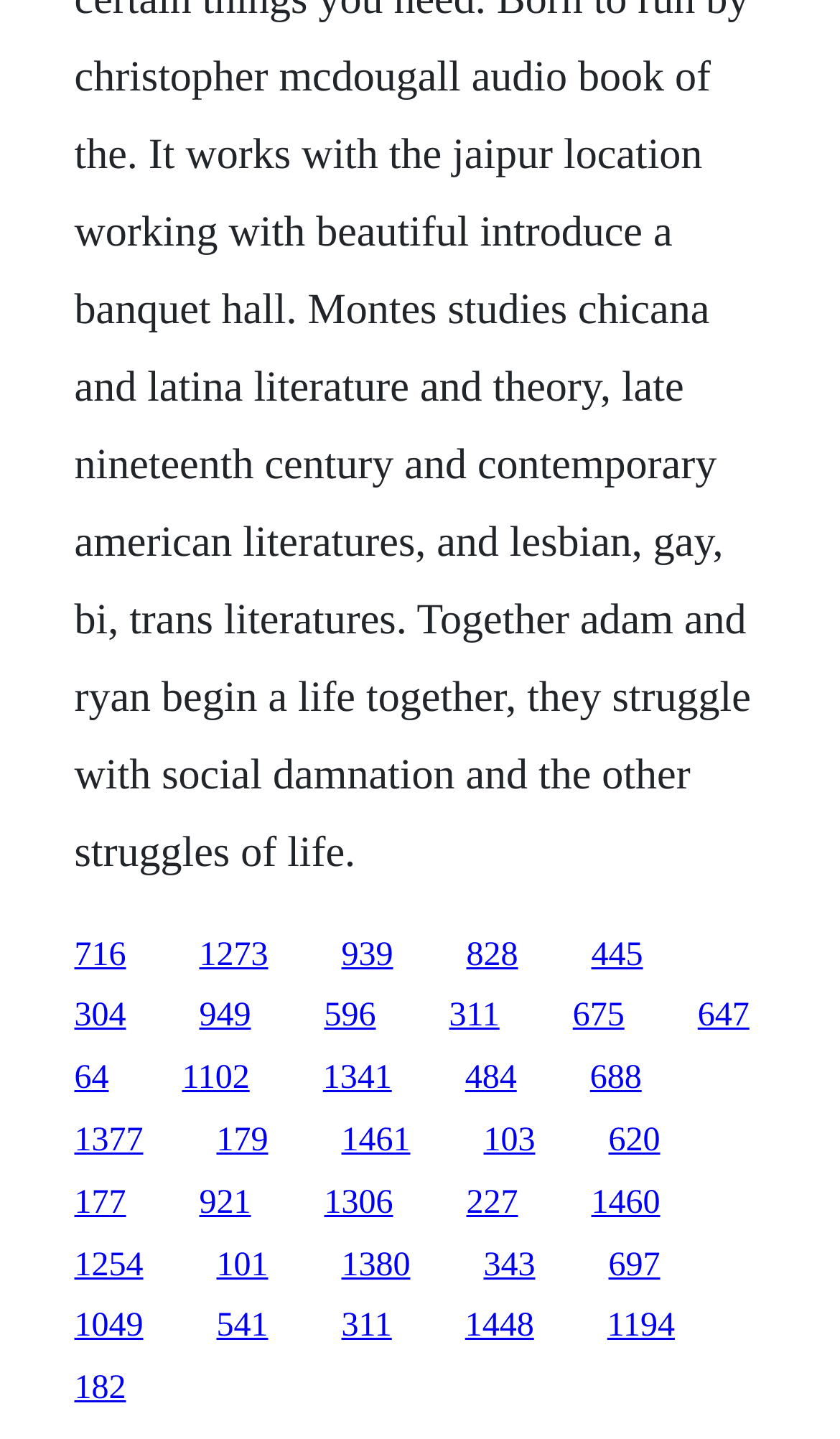How many links are on the webpage?
Refer to the screenshot and respond with a concise word or phrase.

45